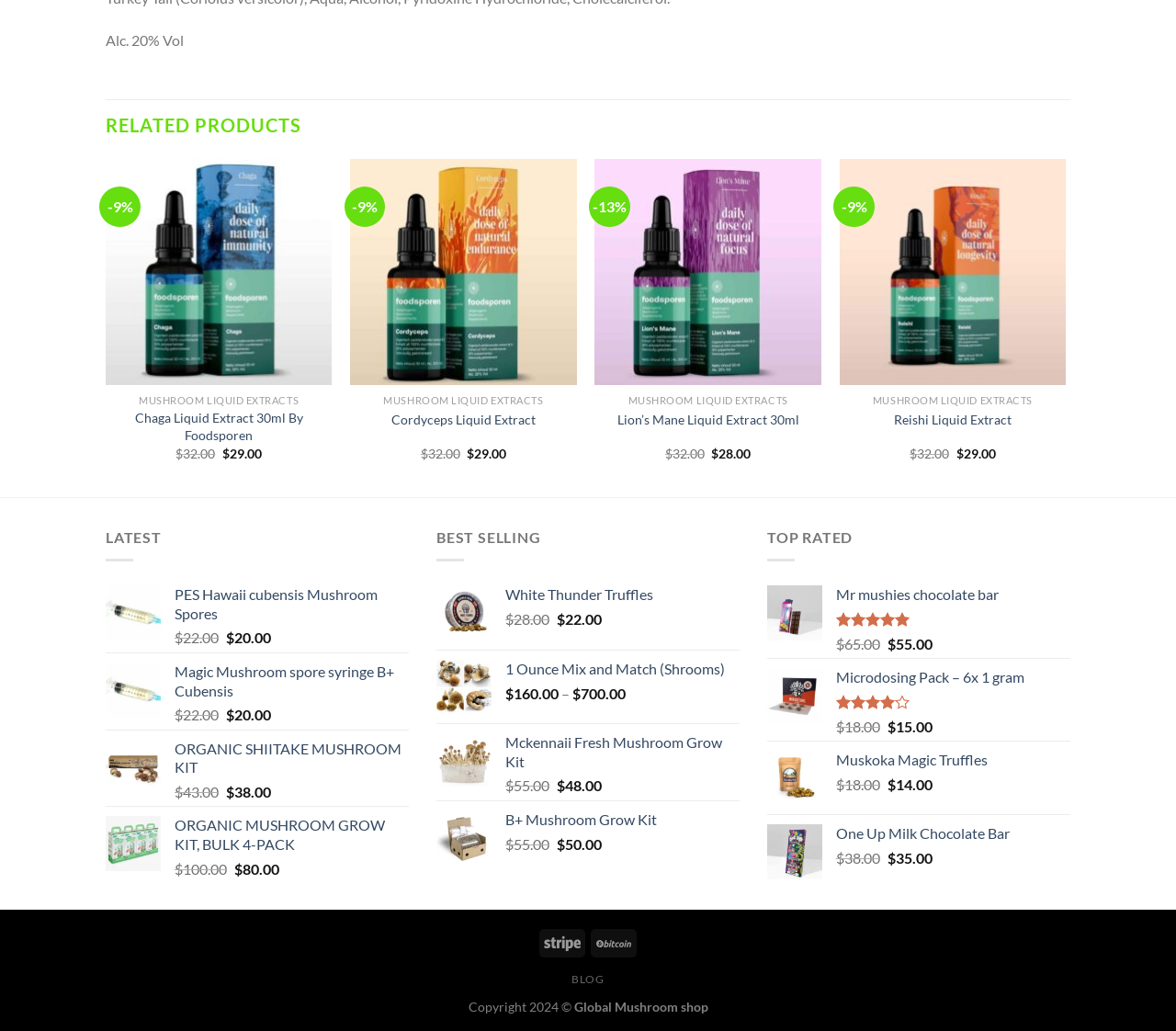What is the category of the product 'Lion's Mane Mushroom Liquid Extract'?
Please provide a single word or phrase as the answer based on the screenshot.

MUSHROOM LIQUID EXTRACTS